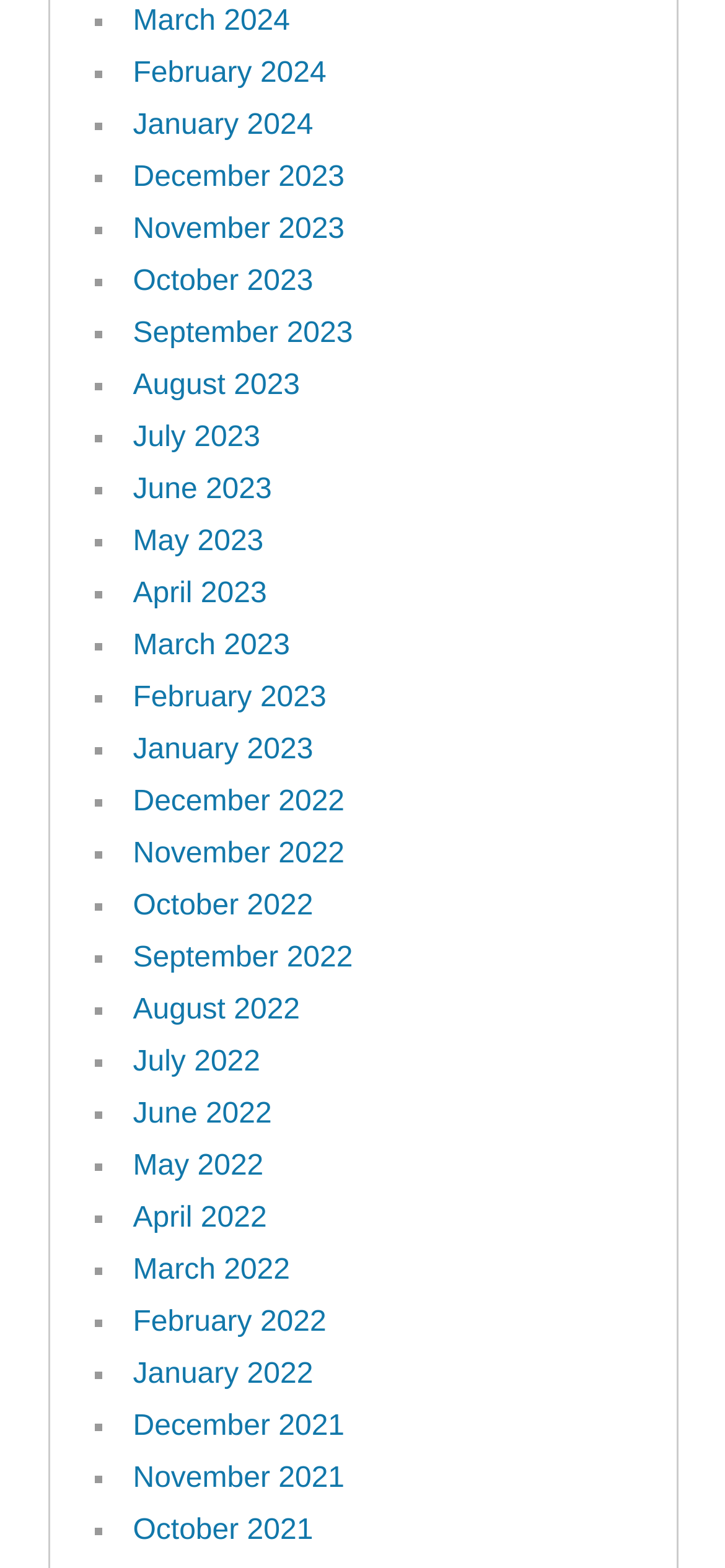How many months are listed?
Look at the image and answer the question using a single word or phrase.

24